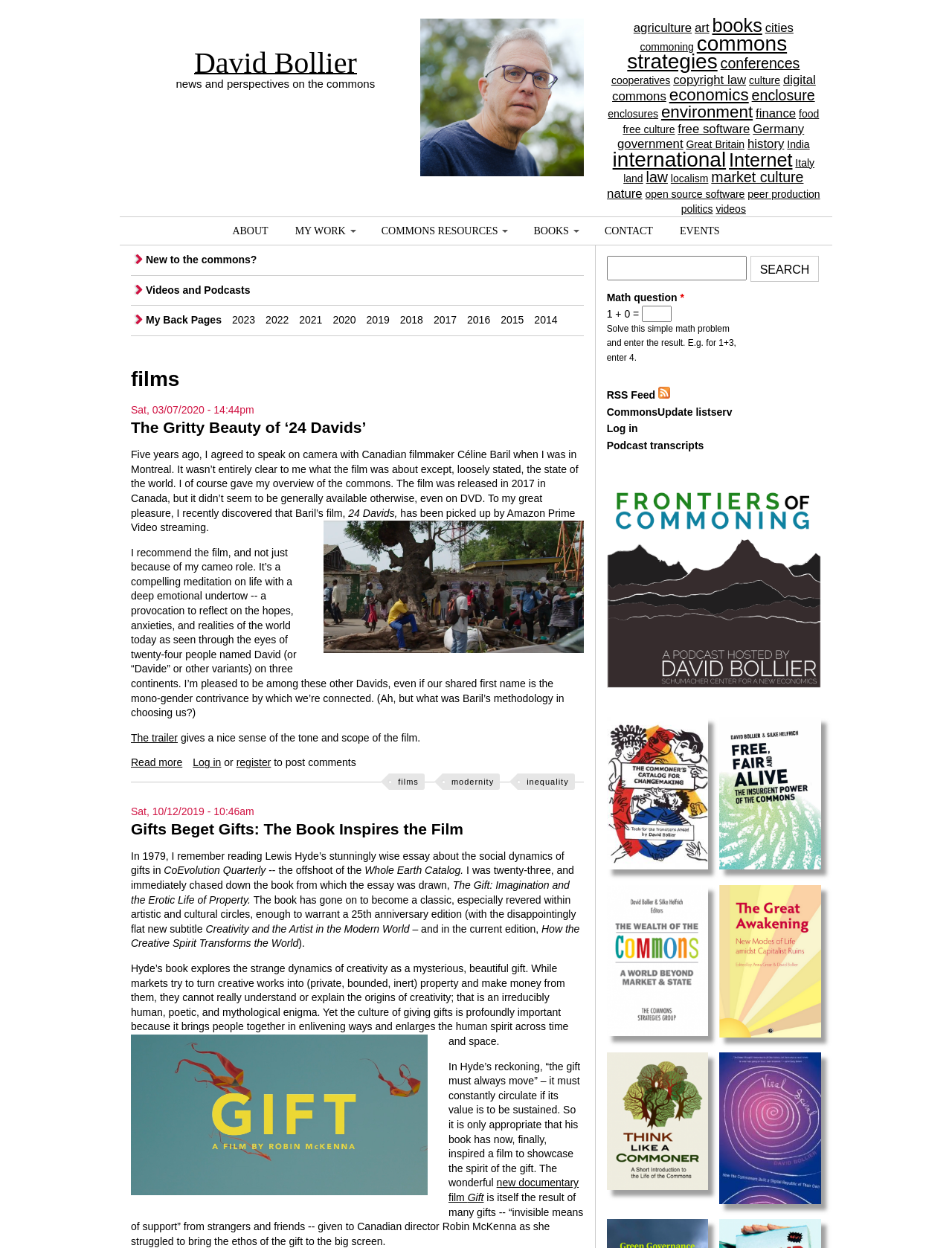How many people named David are featured in the film?
Please give a detailed and elaborate answer to the question based on the image.

The article mentions that the film features 24 people named David (or 'Davide' or other variants) on three continents.